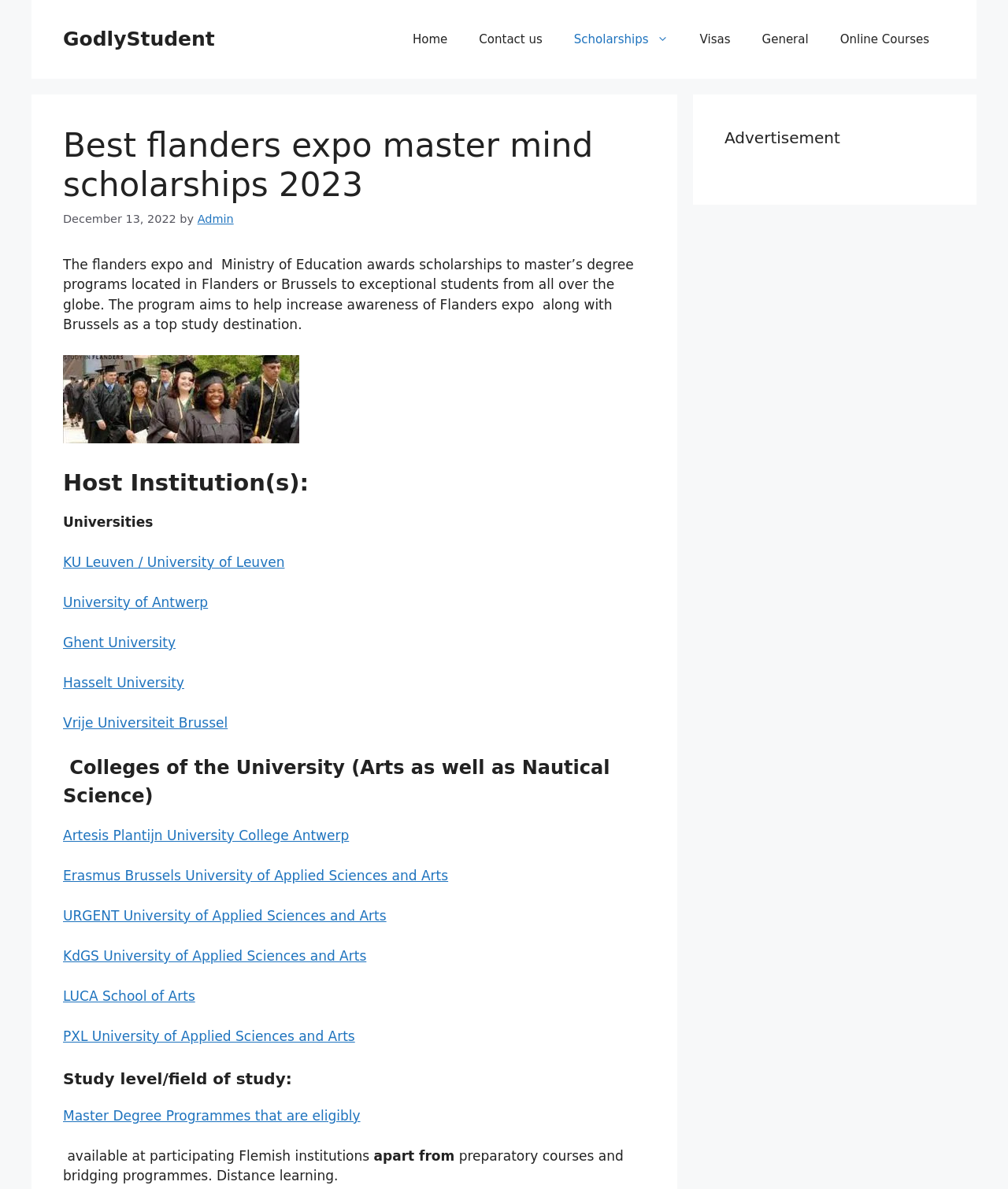Analyze the image and provide a detailed answer to the question: What is the date of the latest update?

The date of the latest update can be found next to the heading 'Best flanders expo master mind scholarships 2023', which contains a time element with the text 'December 13, 2022'.